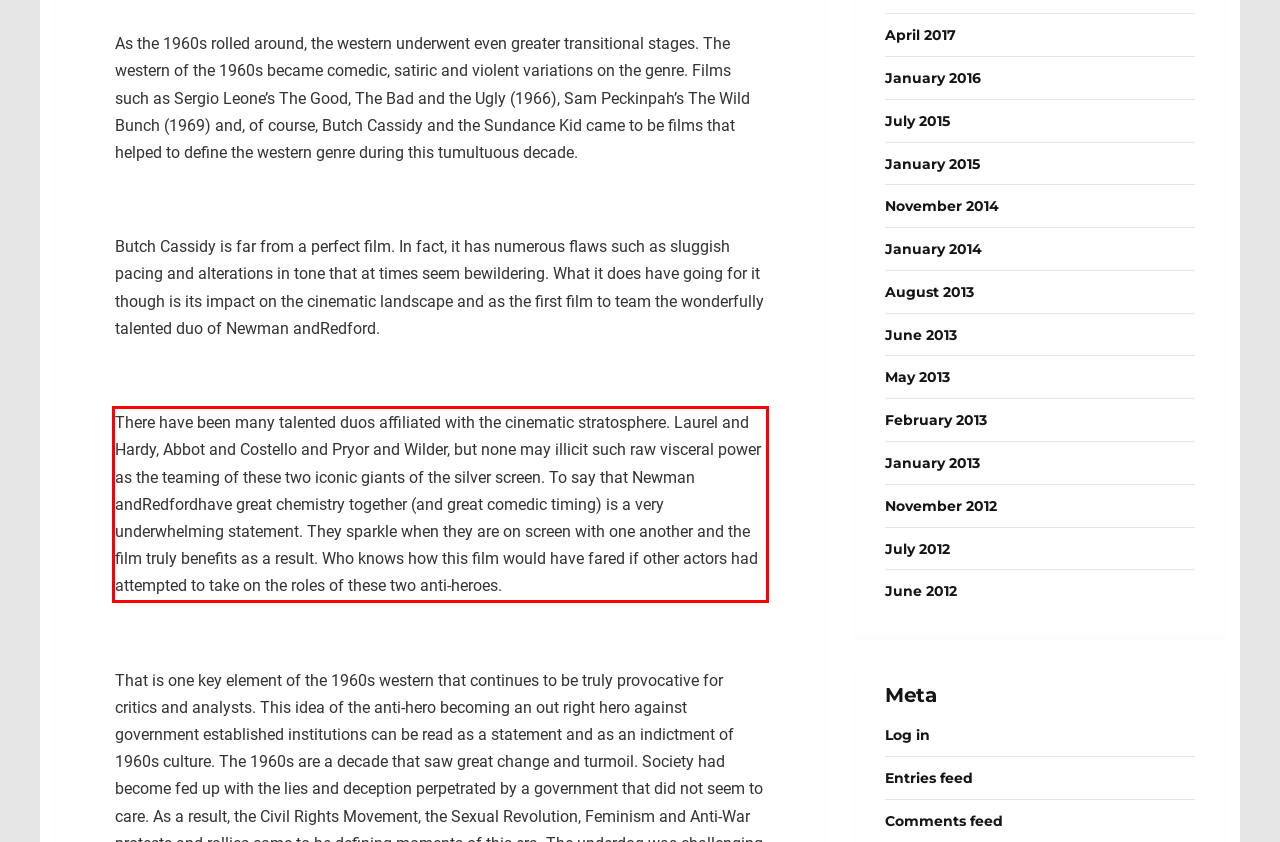Review the webpage screenshot provided, and perform OCR to extract the text from the red bounding box.

There have been many talented duos affiliated with the cinematic stratosphere. Laurel and Hardy, Abbot and Costello and Pryor and Wilder, but none may illicit such raw visceral power as the teaming of these two iconic giants of the silver screen. To say that Newman andRedfordhave great chemistry together (and great comedic timing) is a very underwhelming statement. They sparkle when they are on screen with one another and the film truly benefits as a result. Who knows how this film would have fared if other actors had attempted to take on the roles of these two anti-heroes.